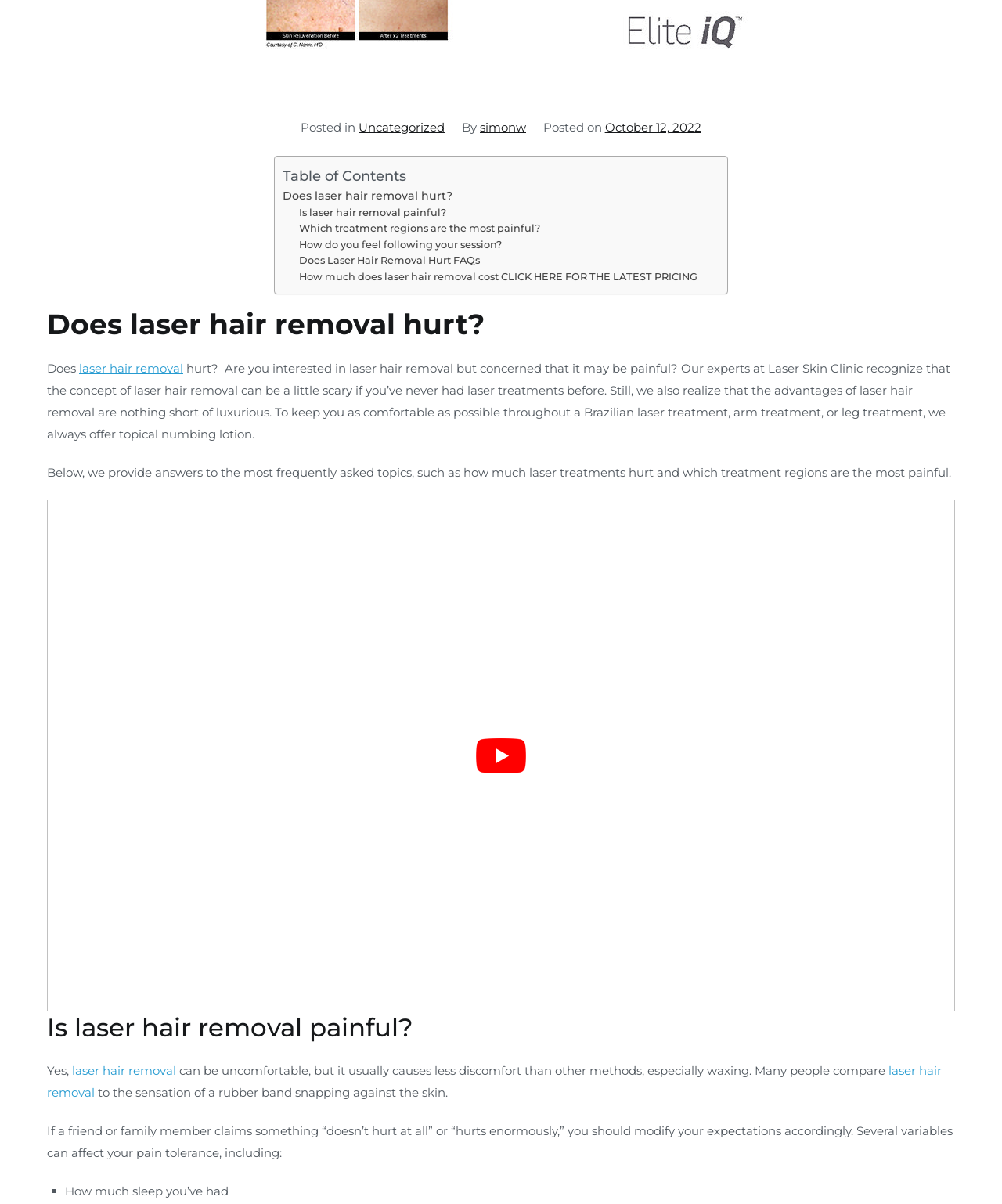Given the element description feedback, predict the bounding box coordinates for the UI element in the webpage screenshot. The format should be (top-left x, top-left y, bottom-right x, bottom-right y), and the values should be between 0 and 1.

None